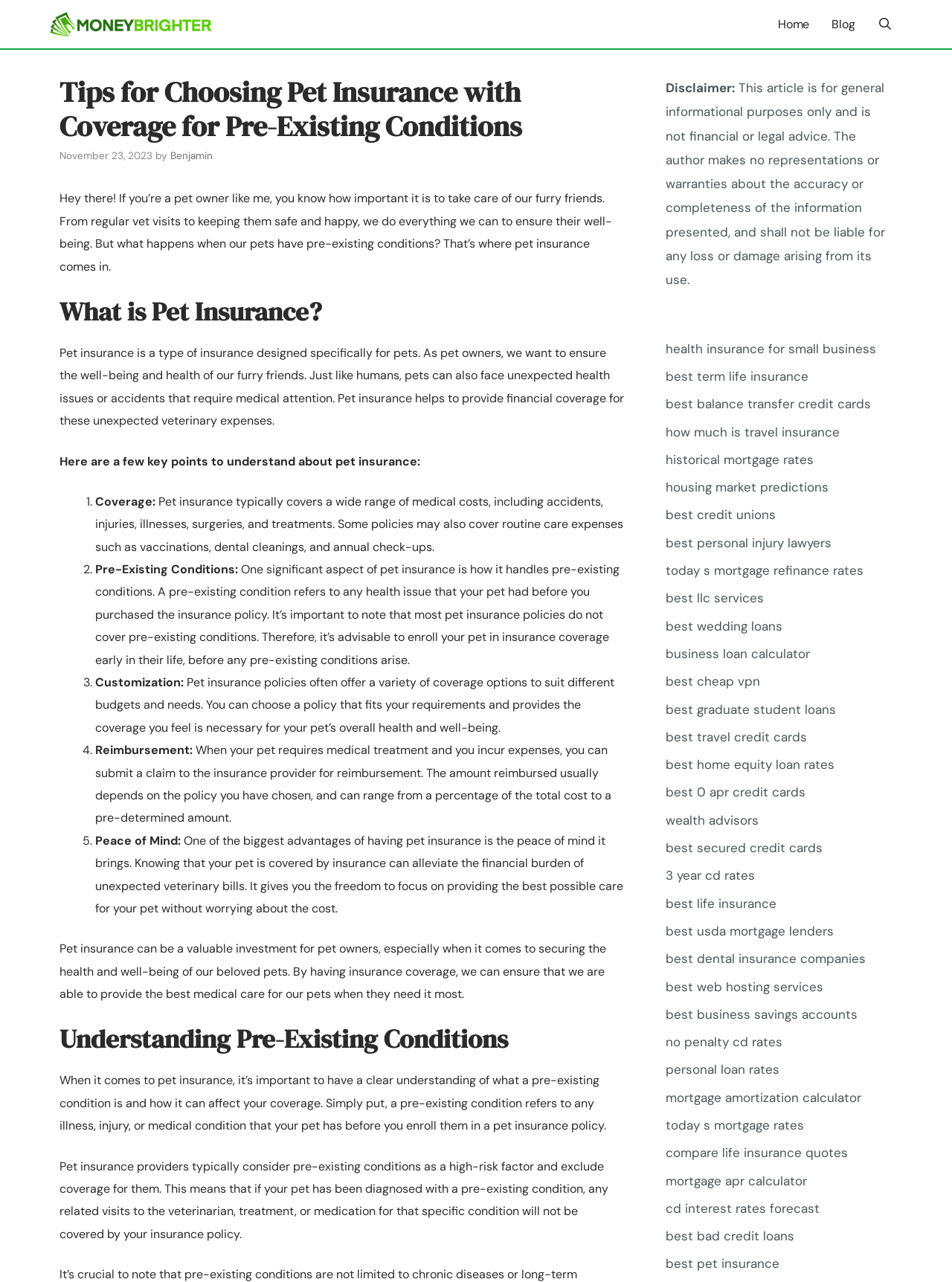Pinpoint the bounding box coordinates for the area that should be clicked to perform the following instruction: "Click on the 'Home' link".

[0.805, 0.0, 0.862, 0.038]